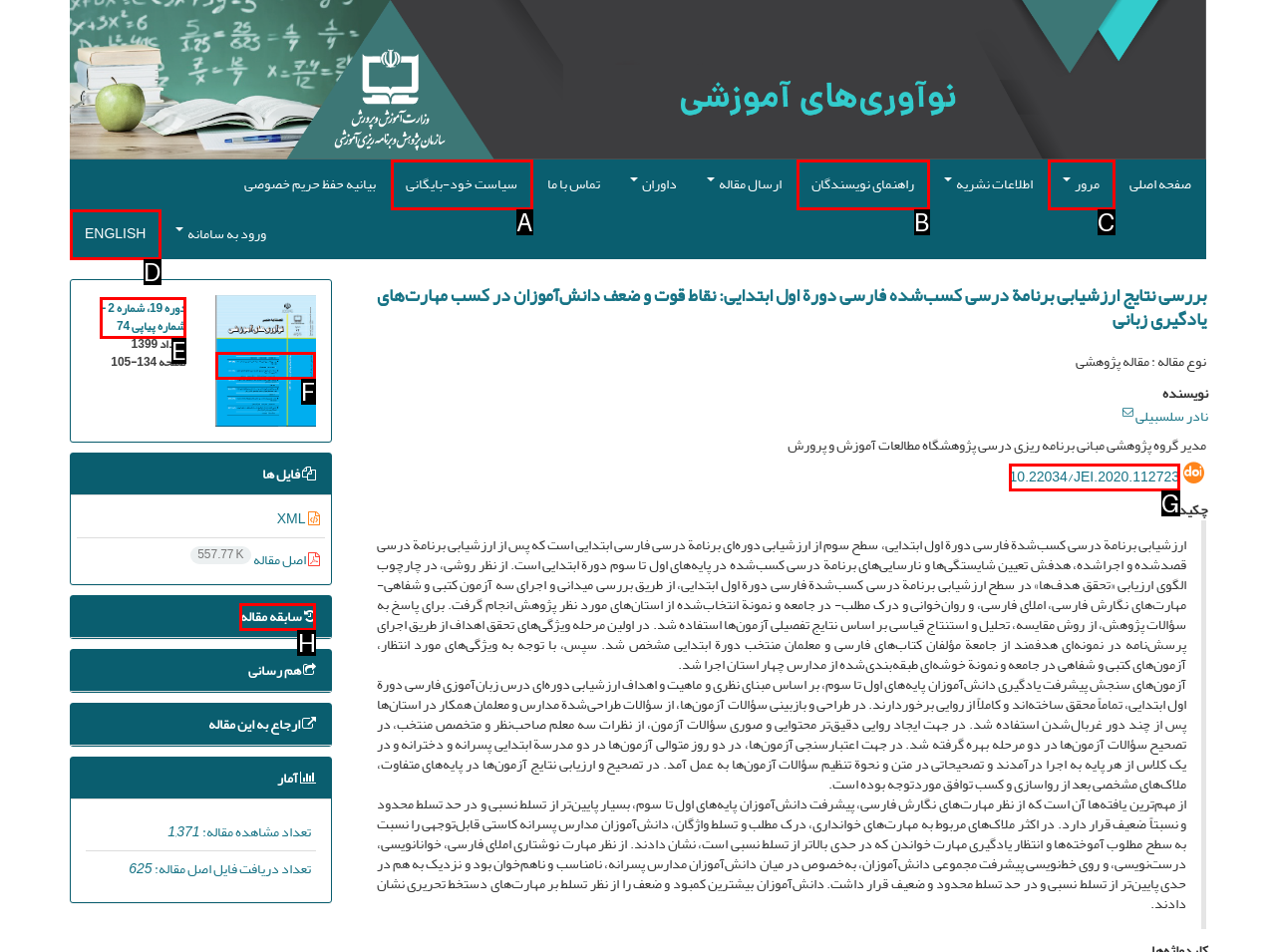Choose the HTML element that needs to be clicked for the given task: Click on the link to view the innovations in education Respond by giving the letter of the chosen option.

F